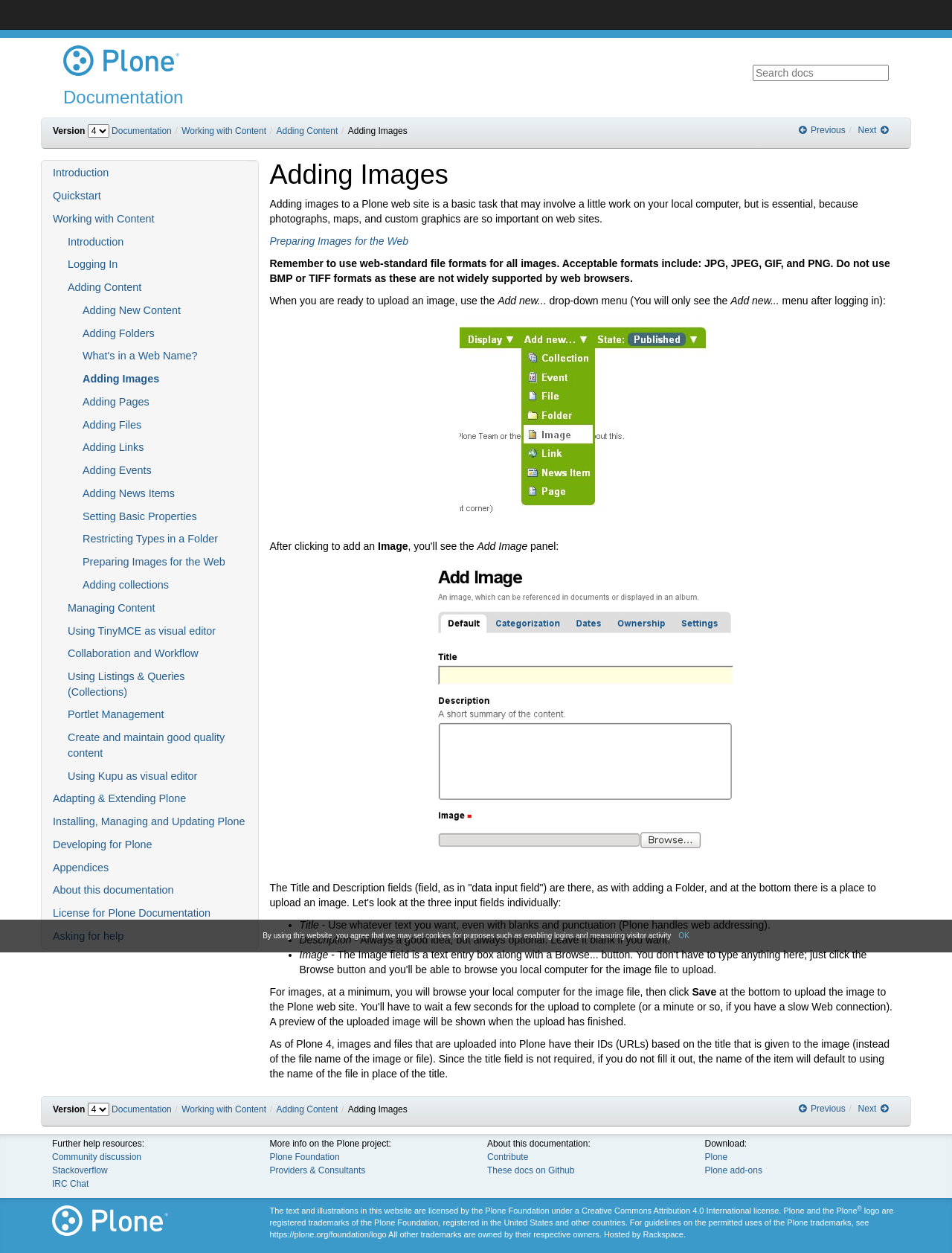Determine the bounding box coordinates for the area that needs to be clicked to fulfill this task: "contact us". The coordinates must be given as four float numbers between 0 and 1, i.e., [left, top, right, bottom].

None